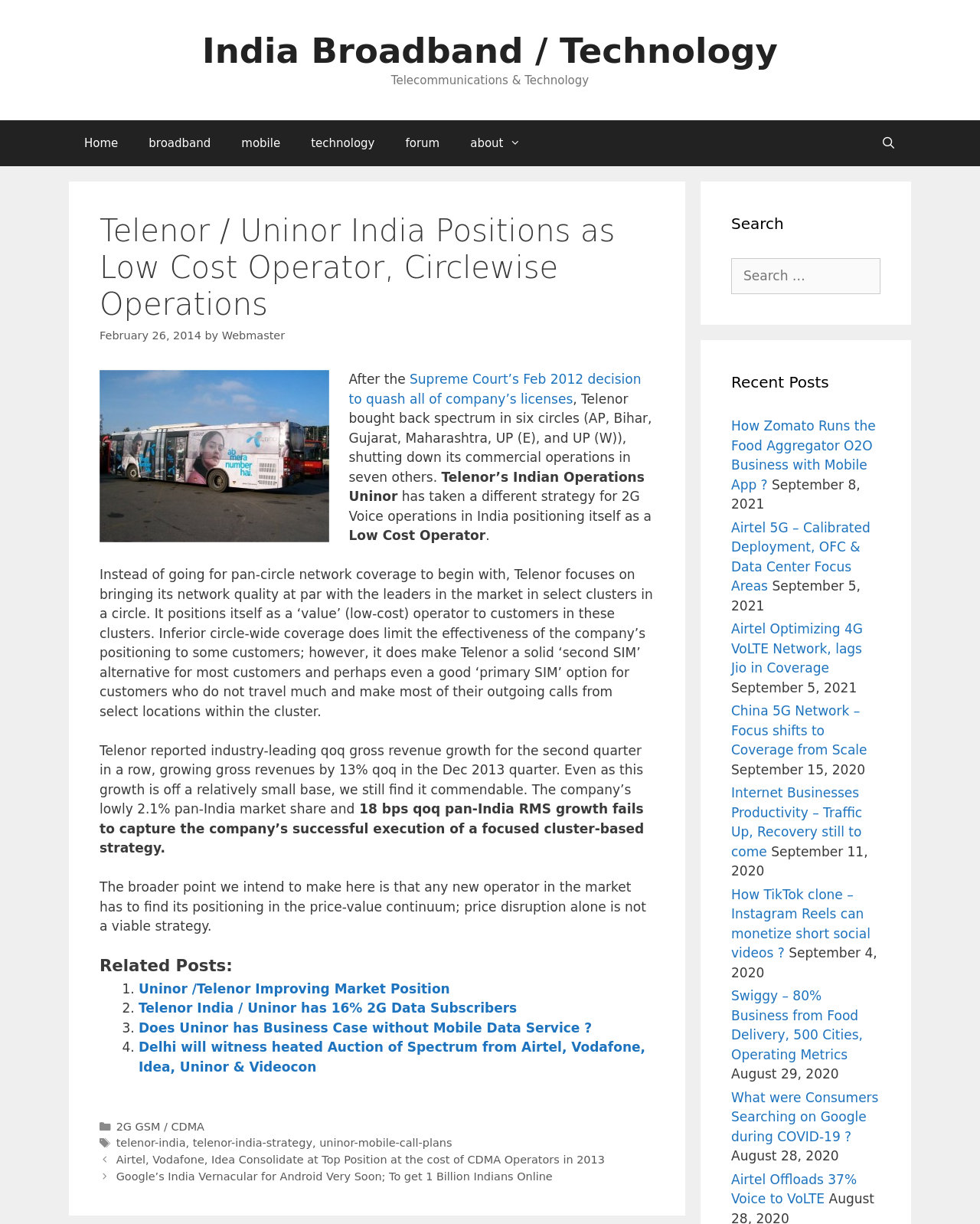Could you locate the bounding box coordinates for the section that should be clicked to accomplish this task: "Check recent posts".

[0.746, 0.303, 0.898, 0.322]